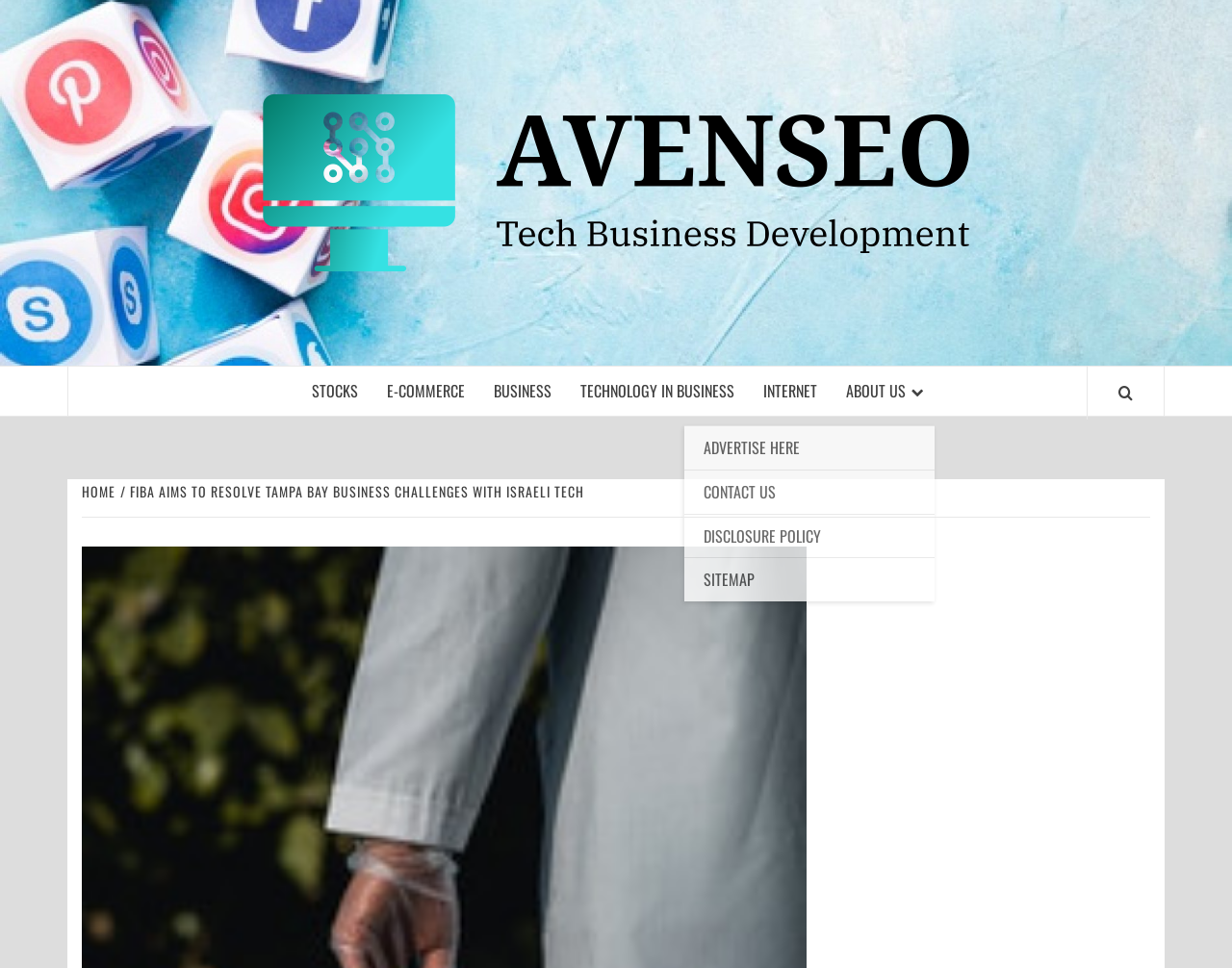Please mark the clickable region by giving the bounding box coordinates needed to complete this instruction: "Visit ABOUT US page".

[0.675, 0.379, 0.759, 0.429]